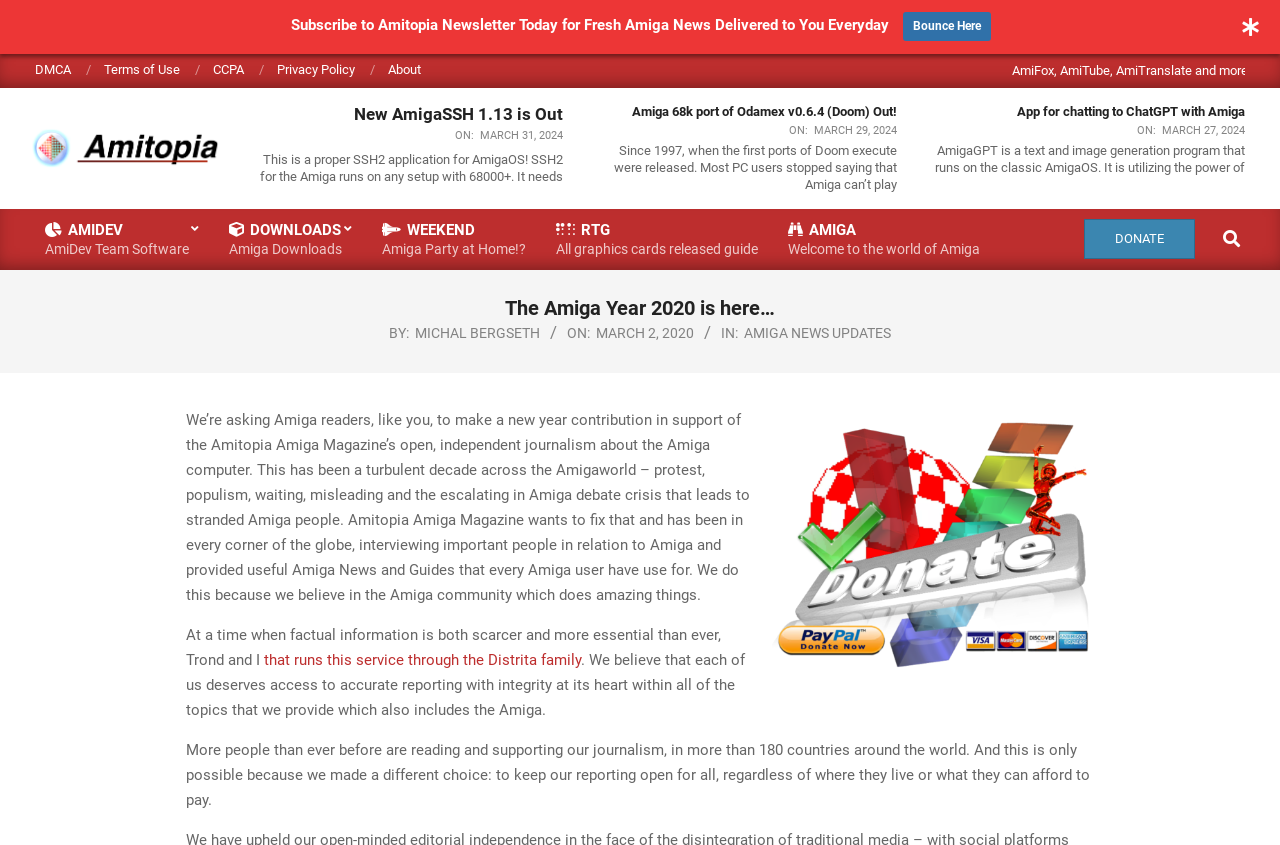Identify the bounding box coordinates for the element that needs to be clicked to fulfill this instruction: "Read the 'New AmigaSSH 1.13 is Out' article". Provide the coordinates in the format of four float numbers between 0 and 1: [left, top, right, bottom].

[0.277, 0.123, 0.44, 0.147]